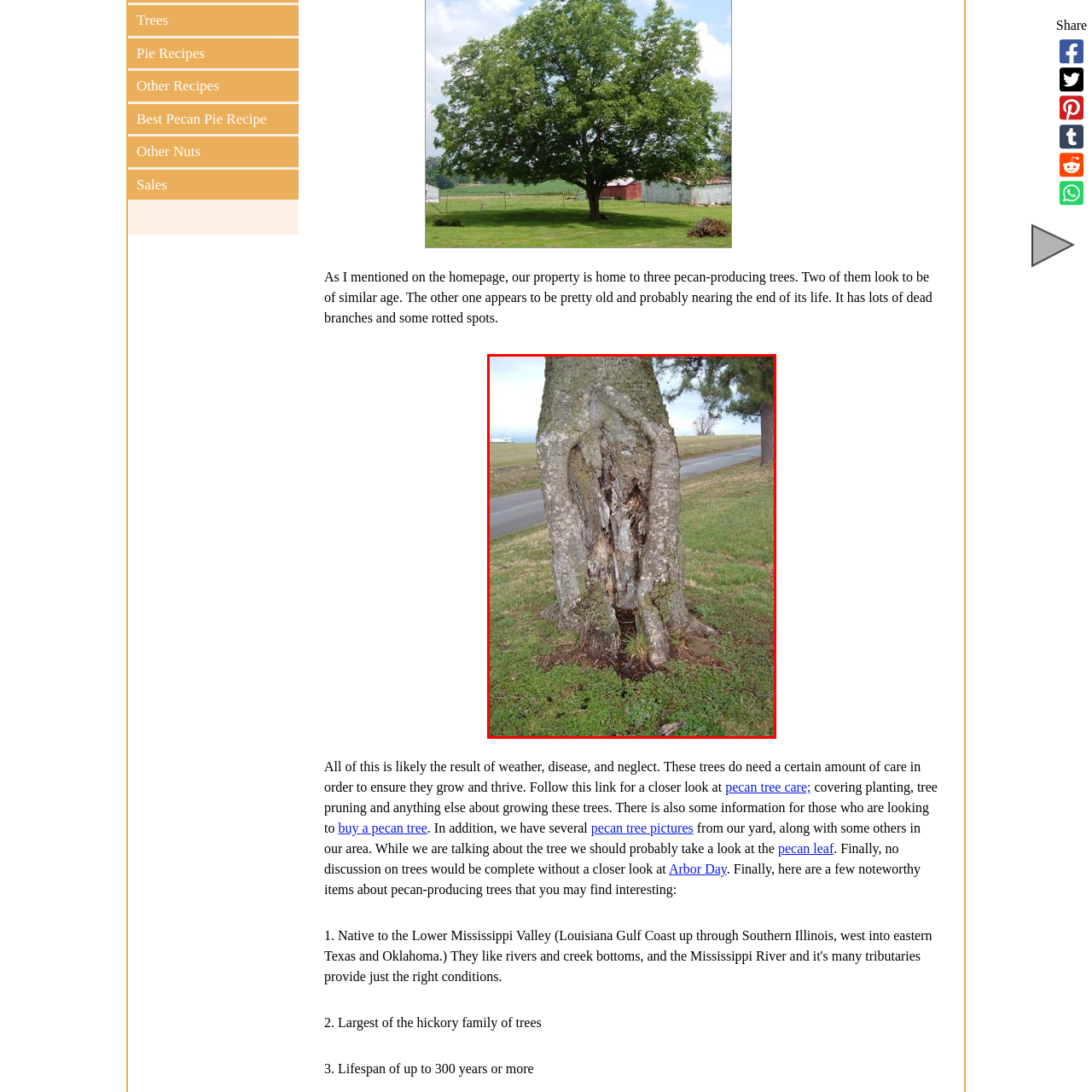Give an in-depth explanation of the image captured within the red boundary.

The image depicts a pecan tree that shows significant signs of decay and damage. The trunk is heavily rotted, with exposed wood and areas that reveal its advanced age. Surrounding the base of the tree, you can see patches of grass struggling to grow in the partly bare soil, indicating the tree's declining health. This state is likely due to a combination of environmental factors, diseases, and a lack of necessary care, as described in the accompanying text. The image highlights the need for proper maintenance to ensure the longevity of pecan trees, especially those nearing the end of their life cycle. The tree stands on a grassy area adjacent to a roadway, offering a glimpse into the challenges faced by aging trees in their natural habitat.